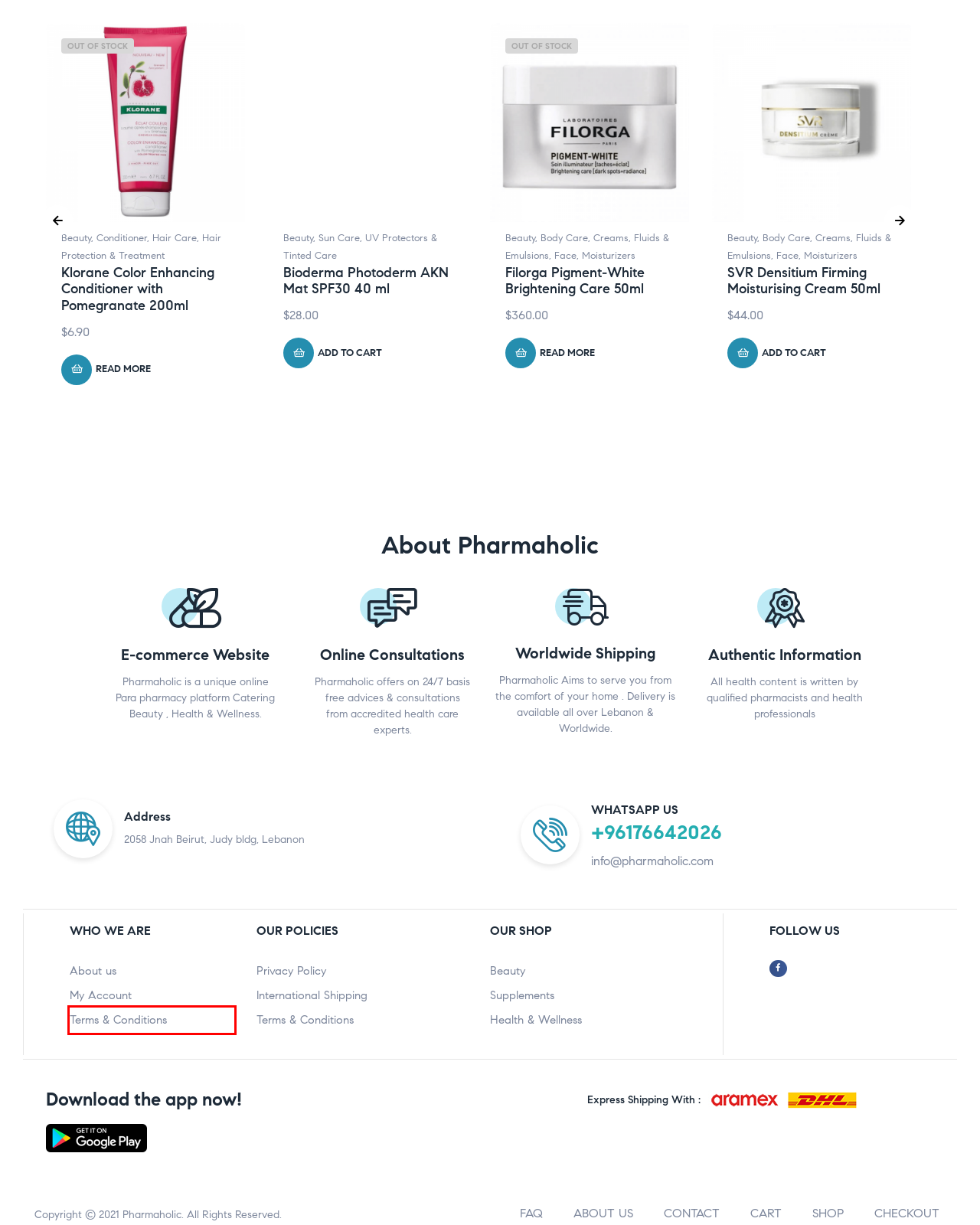Examine the screenshot of a webpage with a red bounding box around a UI element. Select the most accurate webpage description that corresponds to the new page after clicking the highlighted element. Here are the choices:
A. Photoderm AKN Mat SPF30 - Bioderma - Pharmaholic
B. Filorga Pigment-White Brightening Care 50ml - Pharmaholic
C. Terms & Conditions - pharmaholic
D. SVR Densitium Firming Moisturising Cream 50ml - Pharmaholic
E. Hair Protection & Treatment - pharmaholic
F. Klorane Color Enhancing Conditioner with Pomegranate 200 - Pharmaholic
G. Conditioner - pharmaholic
H. Gift Sets & Special Offers - pharmaholic

C